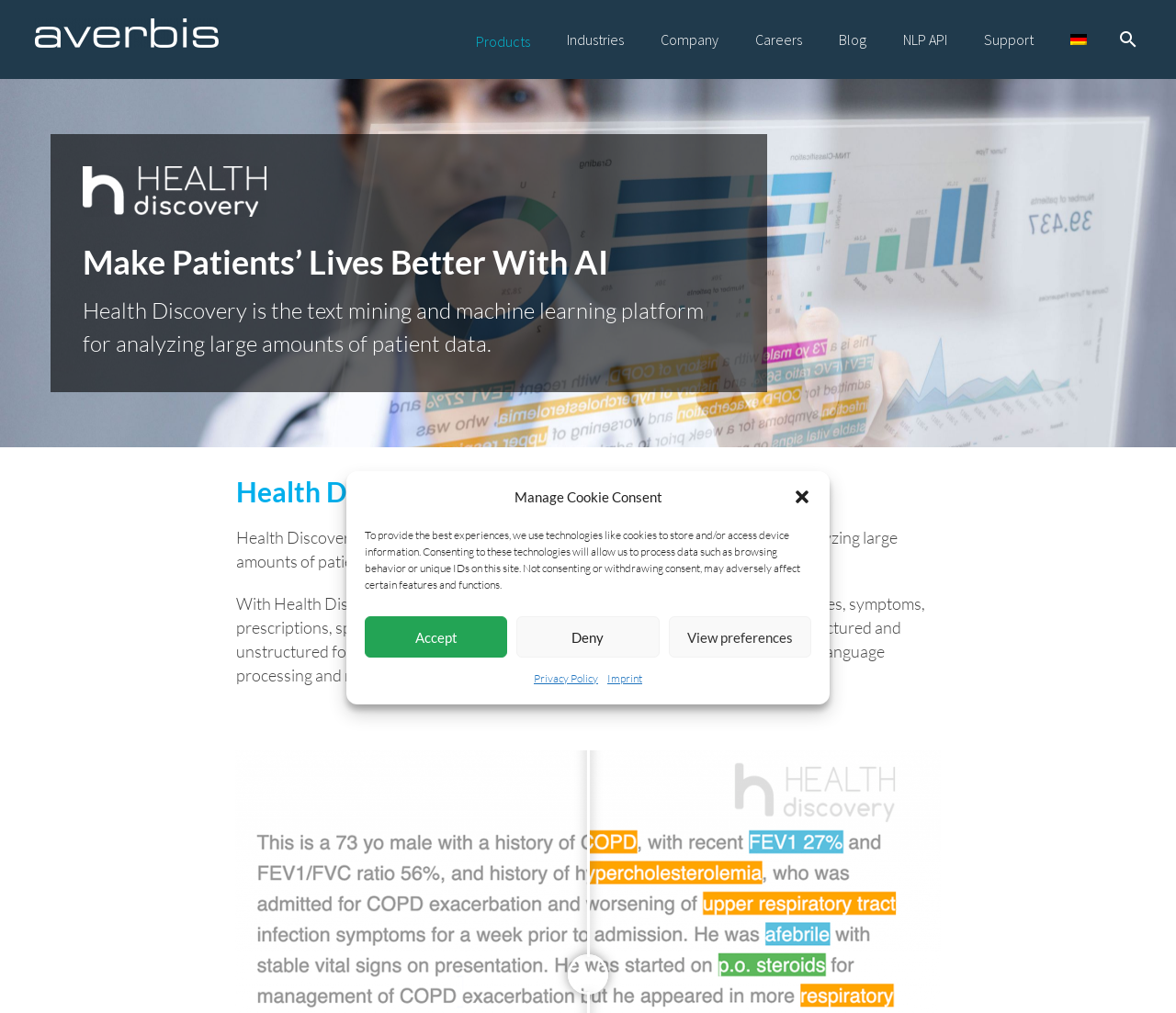Please answer the following question using a single word or phrase: 
What is the company behind Health Discovery?

Averbis GmbH